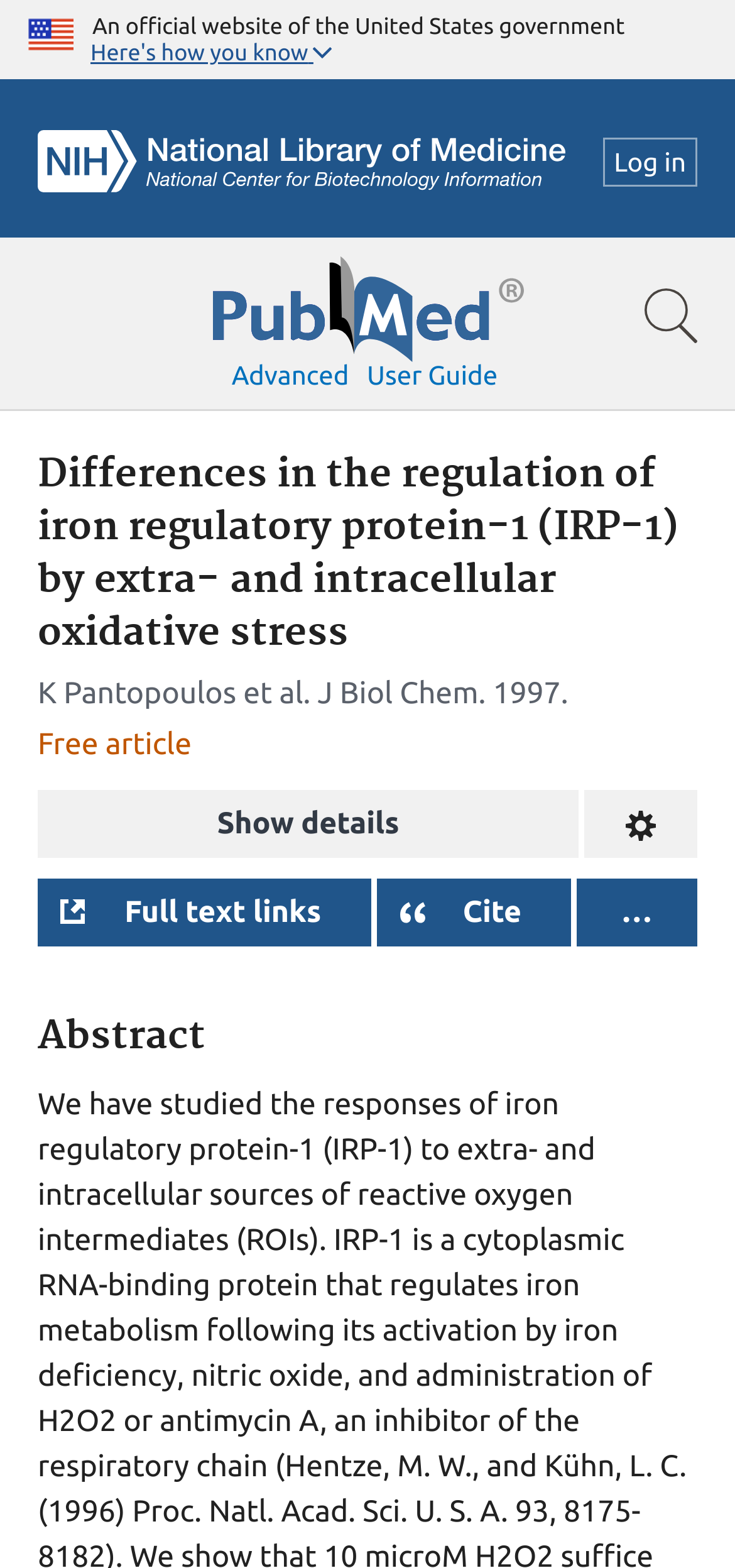Indicate the bounding box coordinates of the element that must be clicked to execute the instruction: "Log in to the system". The coordinates should be given as four float numbers between 0 and 1, i.e., [left, top, right, bottom].

[0.82, 0.088, 0.949, 0.119]